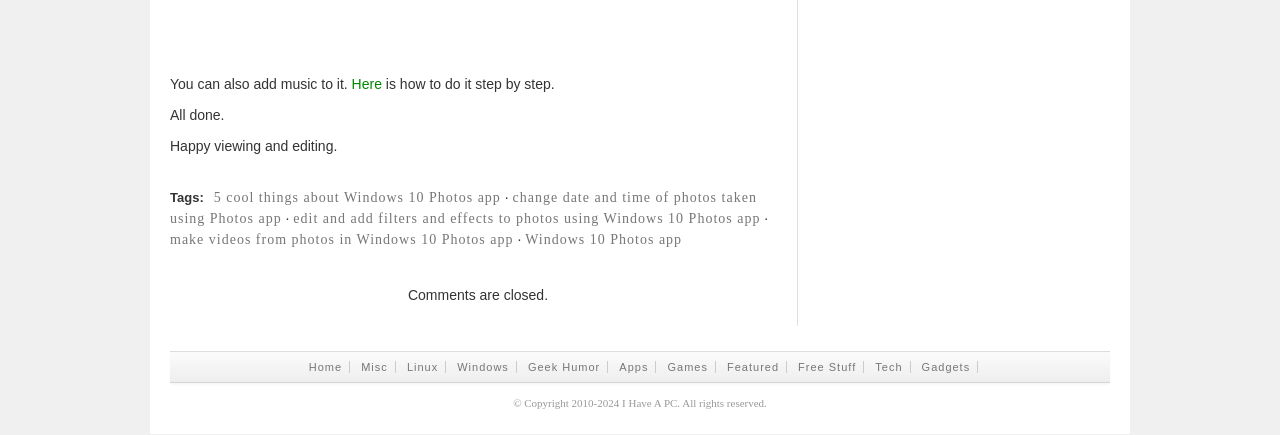Extract the bounding box coordinates for the described element: "Featured". The coordinates should be represented as four float numbers between 0 and 1: [left, top, right, bottom].

[0.563, 0.83, 0.615, 0.858]